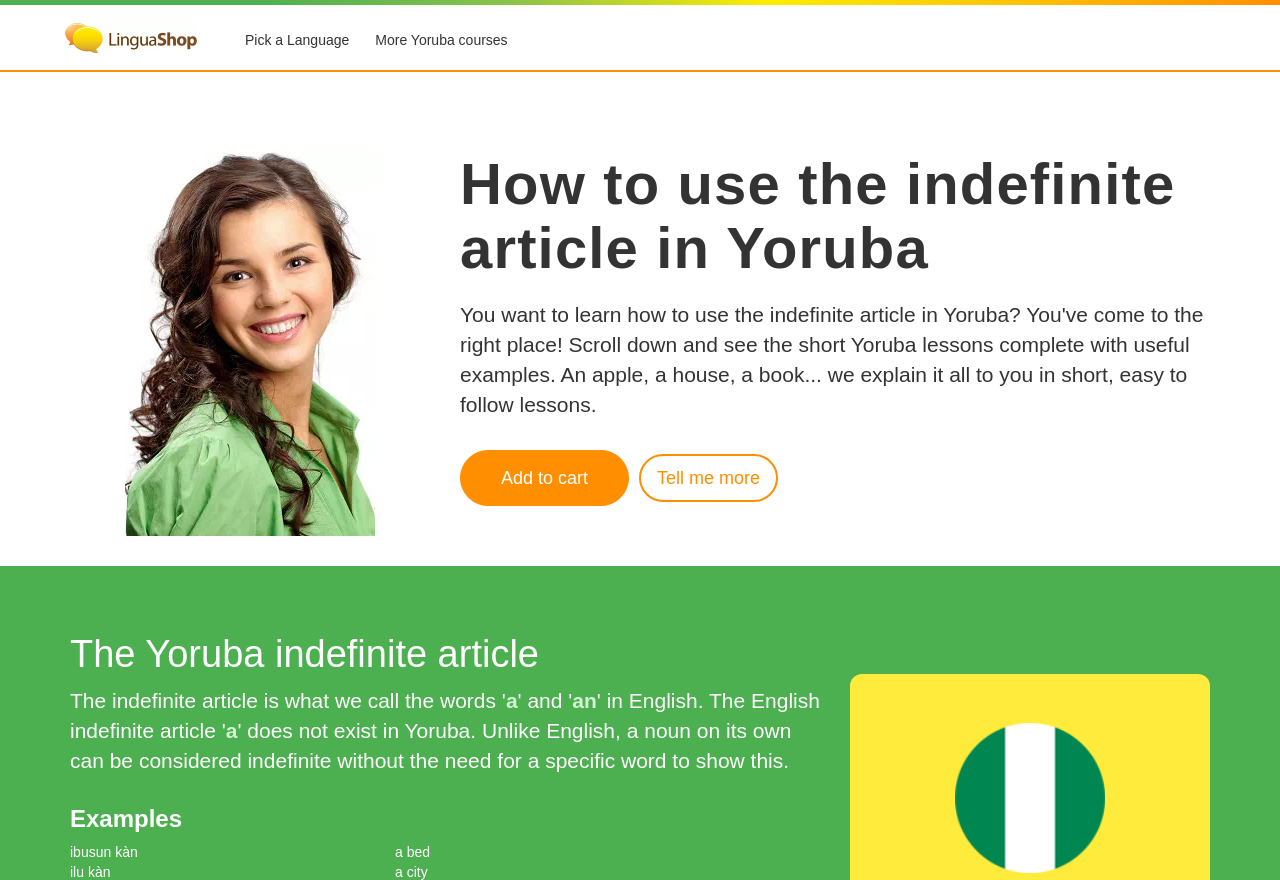Given the description Add to cart, predict the bounding box coordinates of the UI element. Ensure the coordinates are in the format (top-left x, top-left y, bottom-right x, bottom-right y) and all values are between 0 and 1.

[0.359, 0.511, 0.491, 0.575]